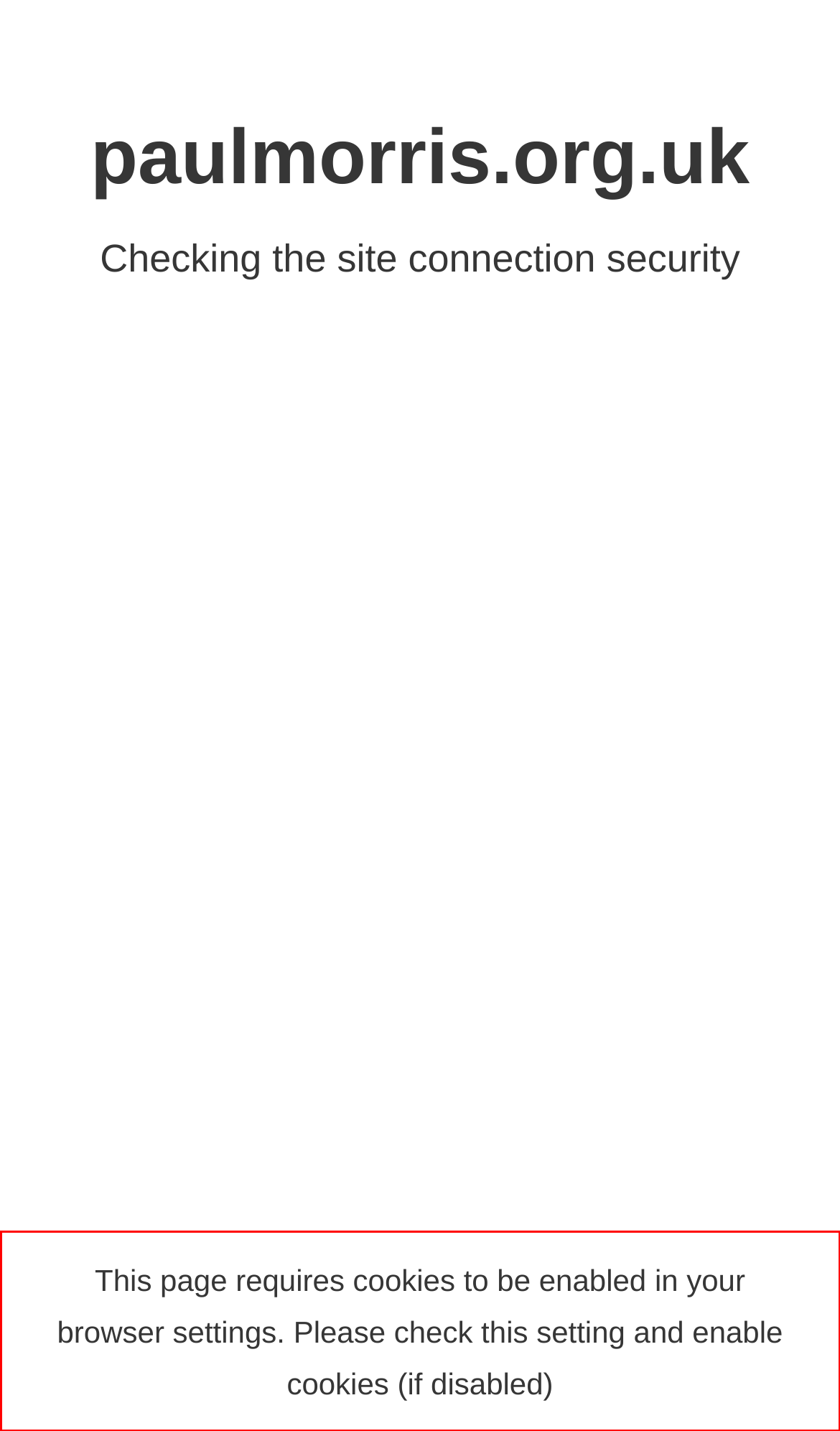You are given a screenshot of a webpage with a UI element highlighted by a red bounding box. Please perform OCR on the text content within this red bounding box.

This page requires cookies to be enabled in your browser settings. Please check this setting and enable cookies (if disabled)